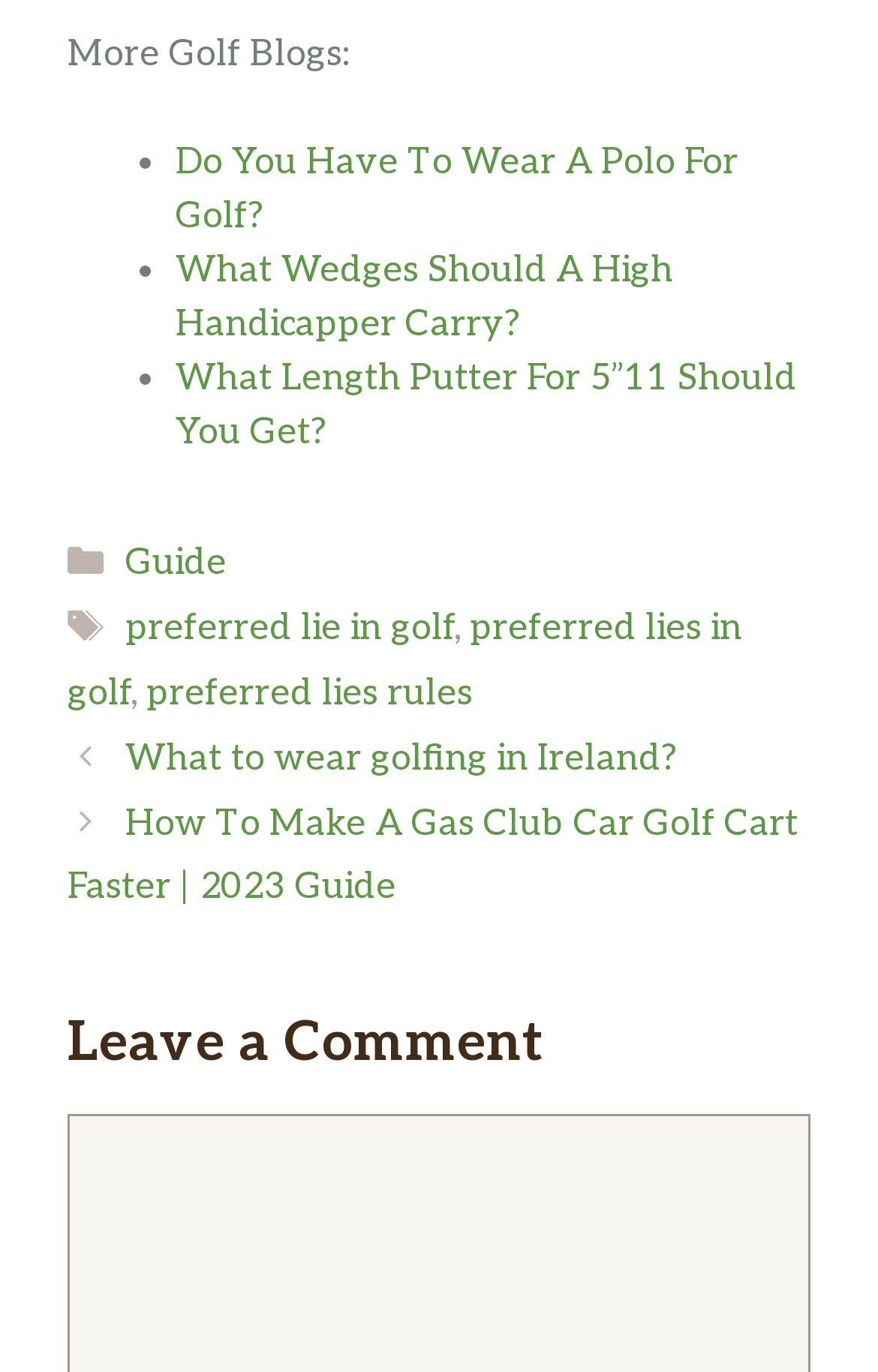Please answer the following question using a single word or phrase: 
What is the purpose of the section below the blog posts?

Leave a Comment